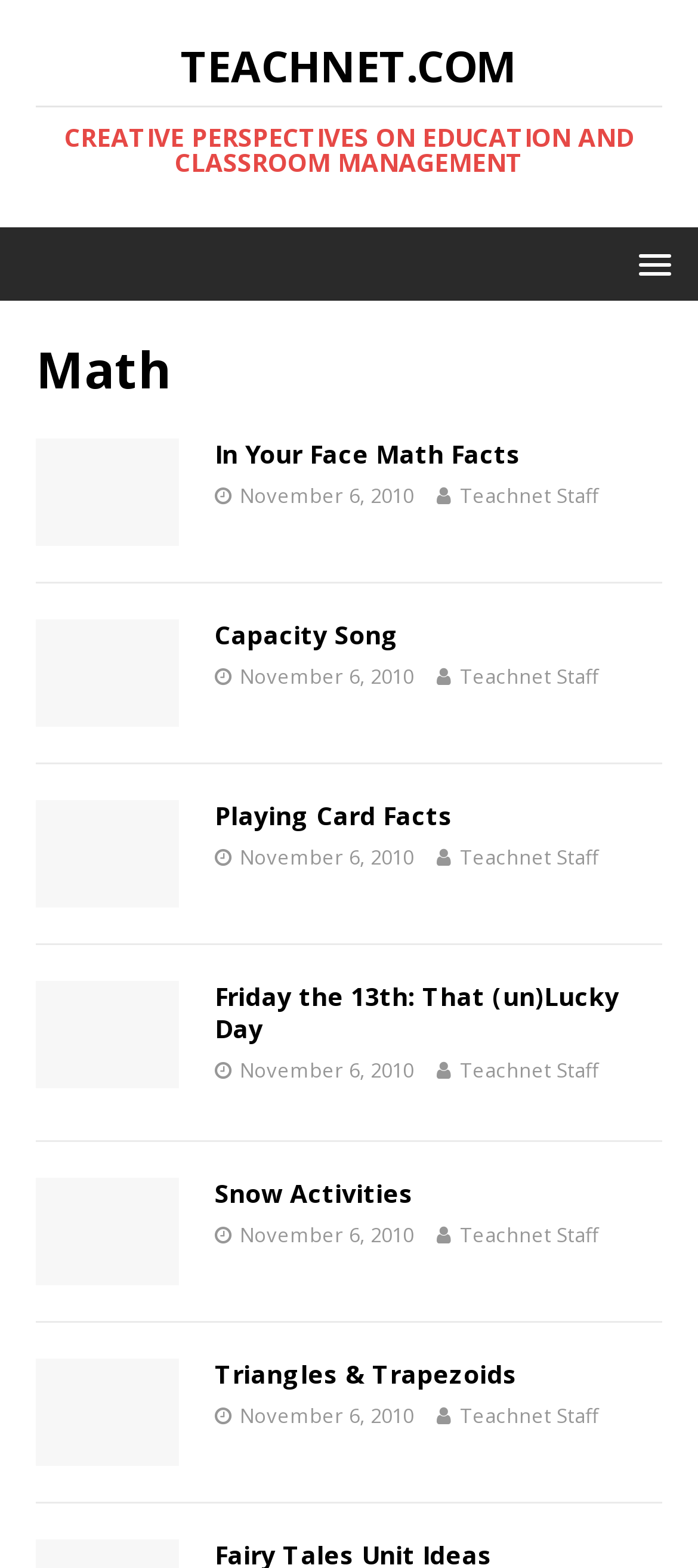How many articles are on this page?
Using the image as a reference, answer the question in detail.

By examining the webpage structure, I can see that there are 5 articles on this page, each with a heading, image, and text.